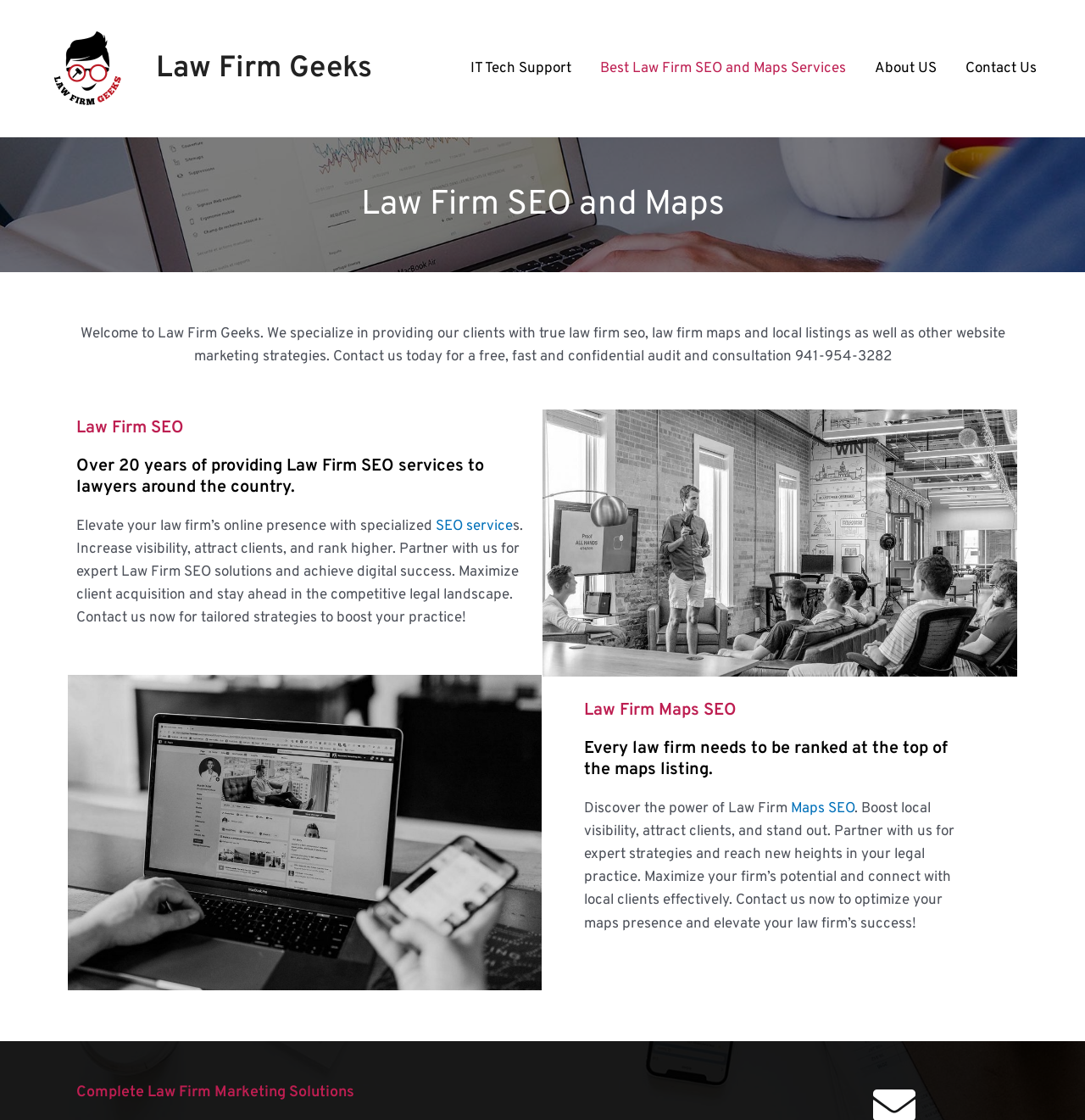Please provide the bounding box coordinates for the element that needs to be clicked to perform the following instruction: "Contact us now for Law Firm SEO". The coordinates should be given as four float numbers between 0 and 1, i.e., [left, top, right, bottom].

[0.877, 0.034, 0.969, 0.087]